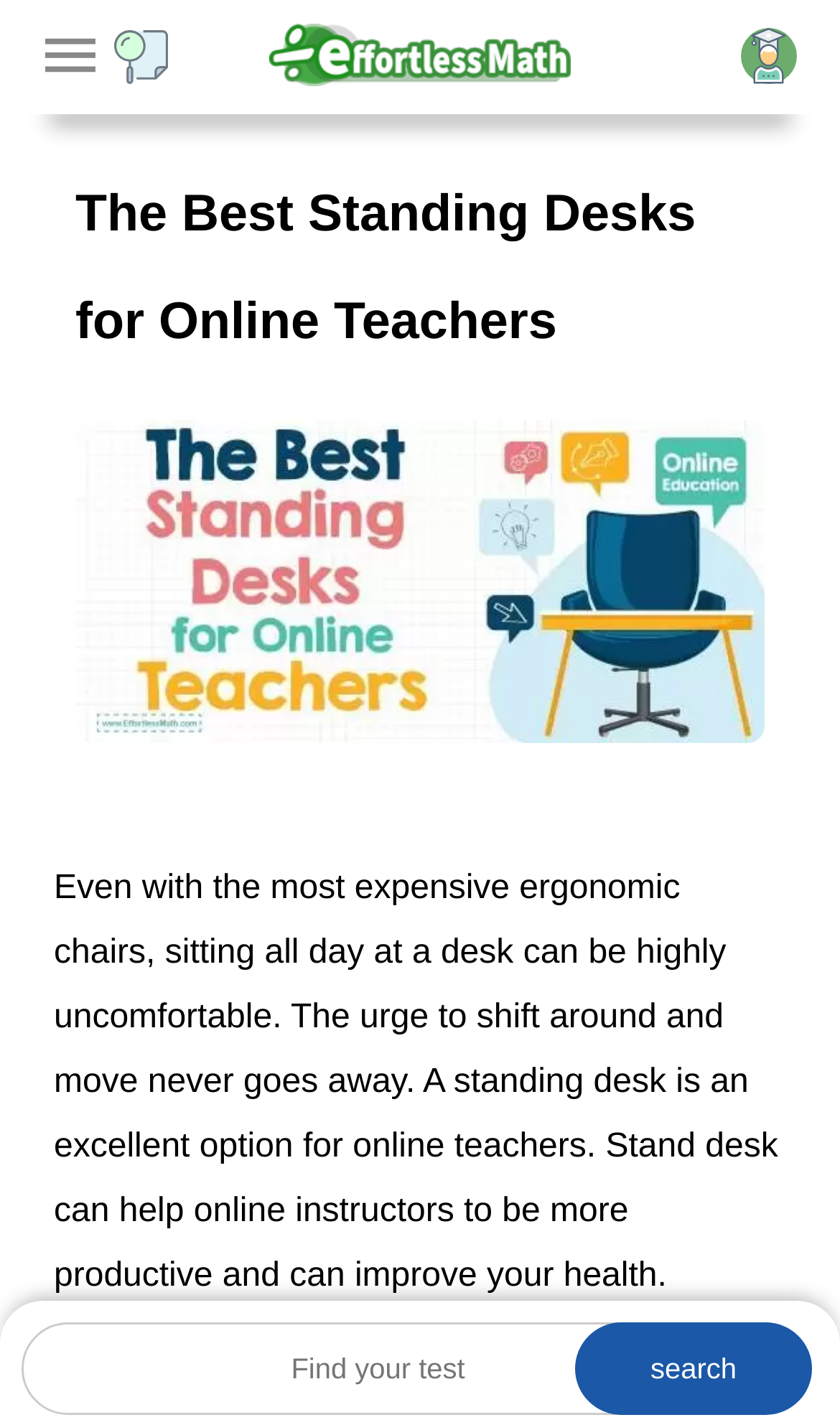Explain the webpage in detail.

The webpage is about the benefits of standing desks for online teachers. At the top left of the page, there is a link to "Effortless Math" with a logo. Below the link, a prominent heading reads "The Best Standing Desks for Online Teachers". Next to the heading, there is an image with the same title, taking up a significant portion of the top section of the page.

Below the image, a block of text explains the discomfort of sitting for long periods and how a standing desk can be a great solution for online teachers, improving productivity and health. This text is positioned in the middle of the page, spanning almost the entire width.

At the bottom of the page, there is a search bar with a text box and a search button. The text box is labeled "Find your test" and is not required to be filled in. The search button is positioned to the right of the text box.